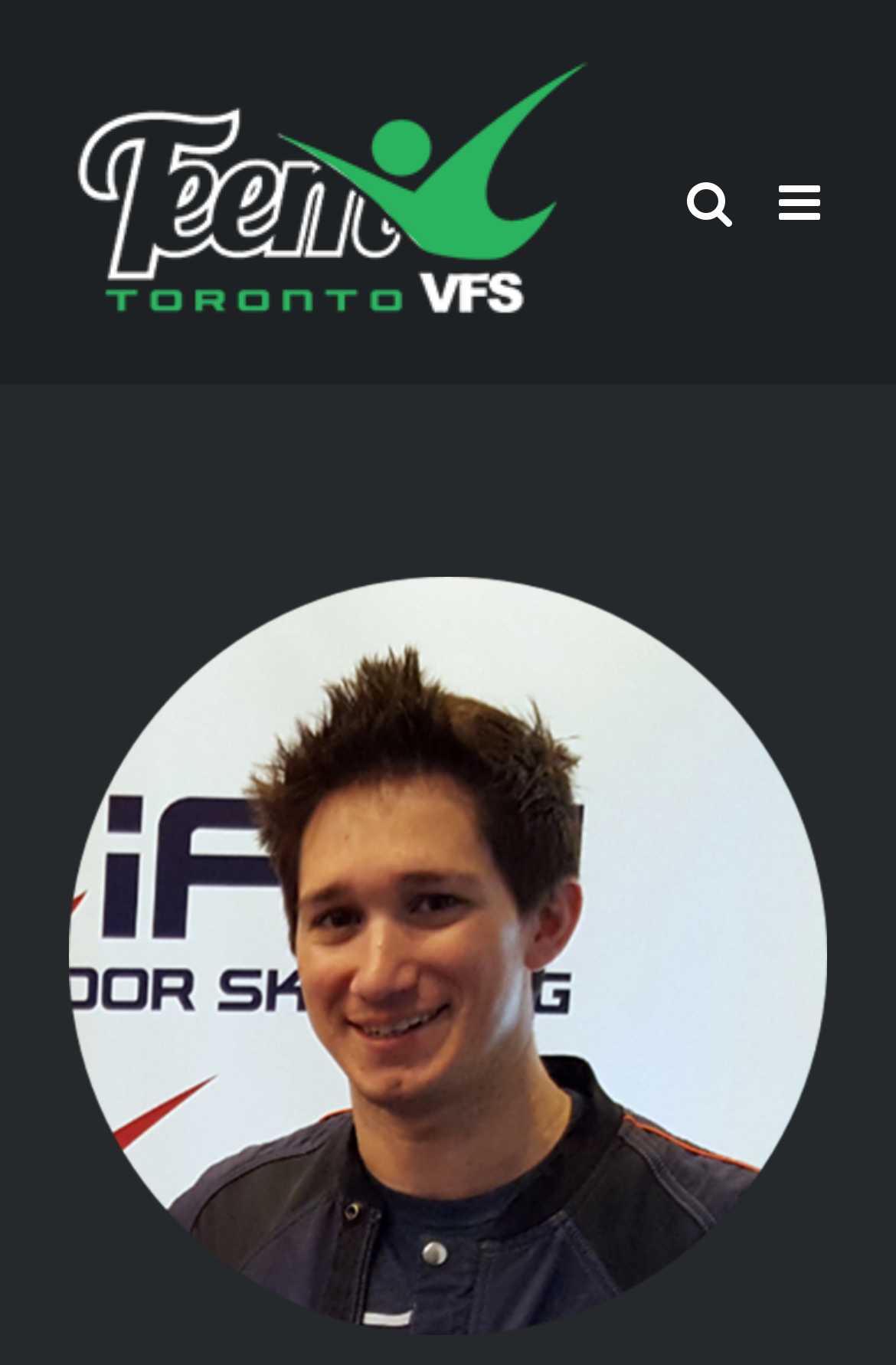Identify the bounding box for the UI element described as: "aria-label="Toggle mobile search"". Ensure the coordinates are four float numbers between 0 and 1, formatted as [left, top, right, bottom].

[0.767, 0.132, 0.818, 0.167]